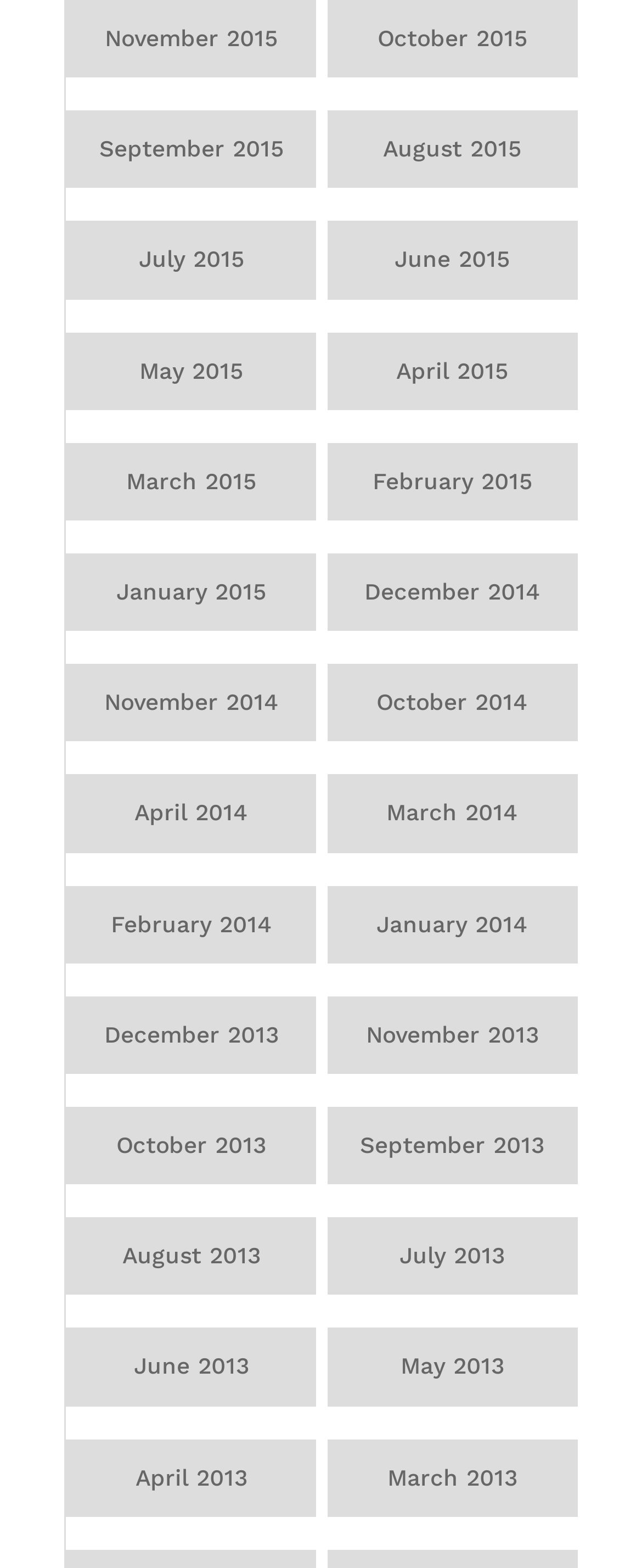Please find the bounding box coordinates of the element that needs to be clicked to perform the following instruction: "view April 2014". The bounding box coordinates should be four float numbers between 0 and 1, represented as [left, top, right, bottom].

[0.103, 0.494, 0.493, 0.544]